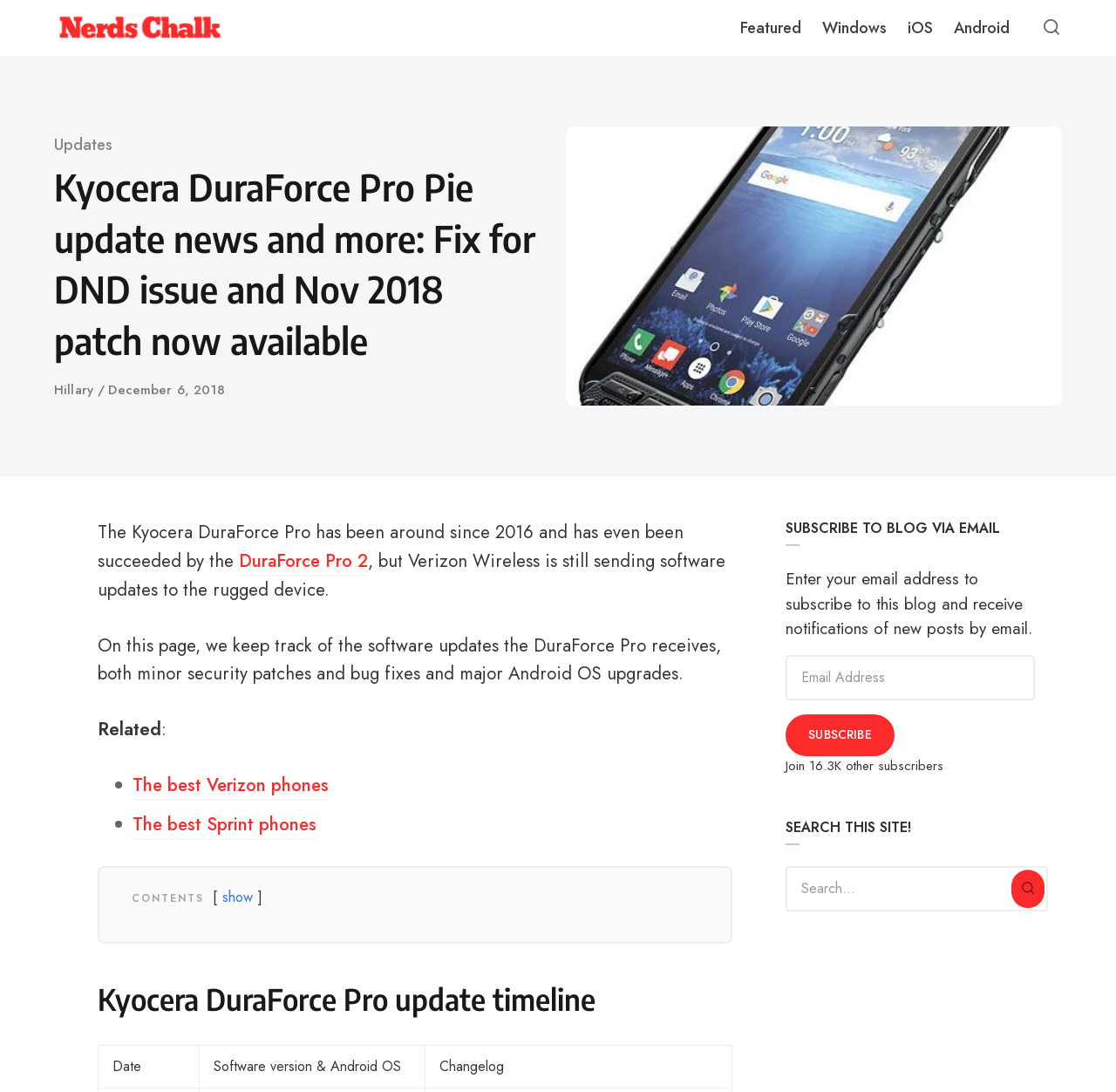Please respond to the question with a concise word or phrase:
How many columns are in the update timeline table?

3